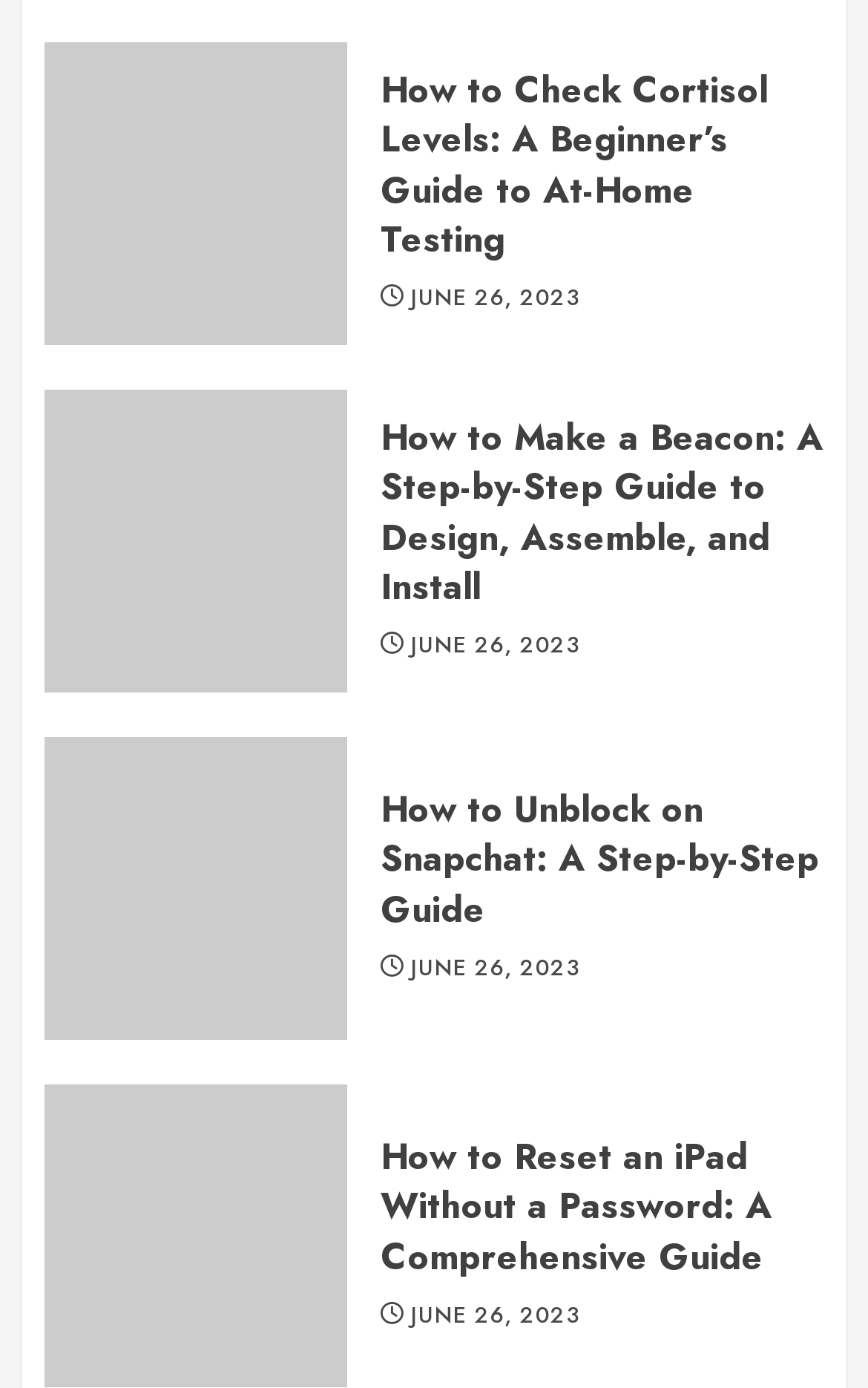Answer with a single word or phrase: 
What is the date of the first article?

JUNE 26, 2023